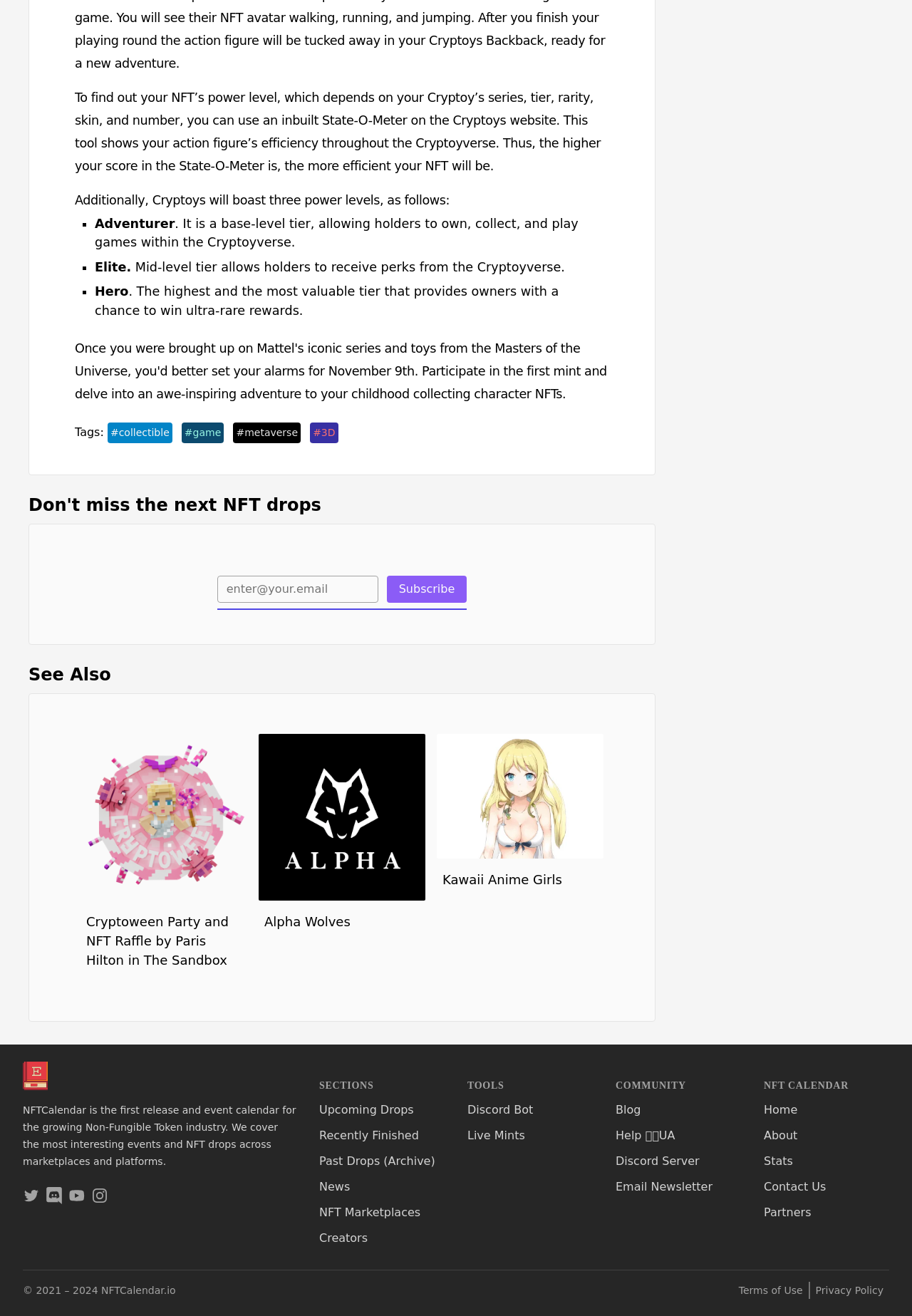What can holders of the Hero tier receive?
Provide a well-explained and detailed answer to the question.

According to the text, the Hero tier is the highest and most valuable tier, and it provides owners with a chance to win ultra-rare rewards.